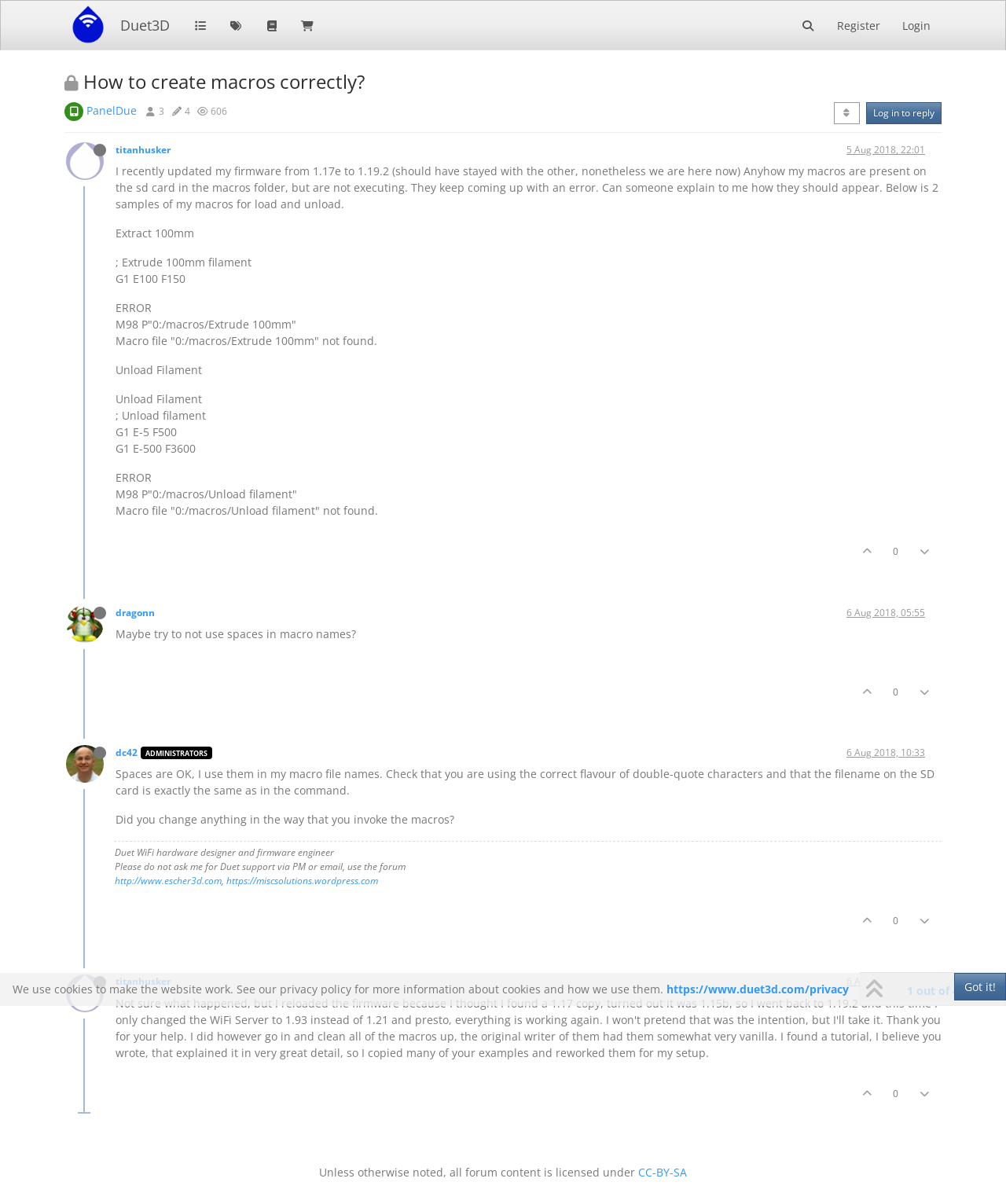Specify the bounding box coordinates of the region I need to click to perform the following instruction: "Register an account". The coordinates must be four float numbers in the range of 0 to 1, i.e., [left, top, right, bottom].

[0.821, 0.009, 0.886, 0.033]